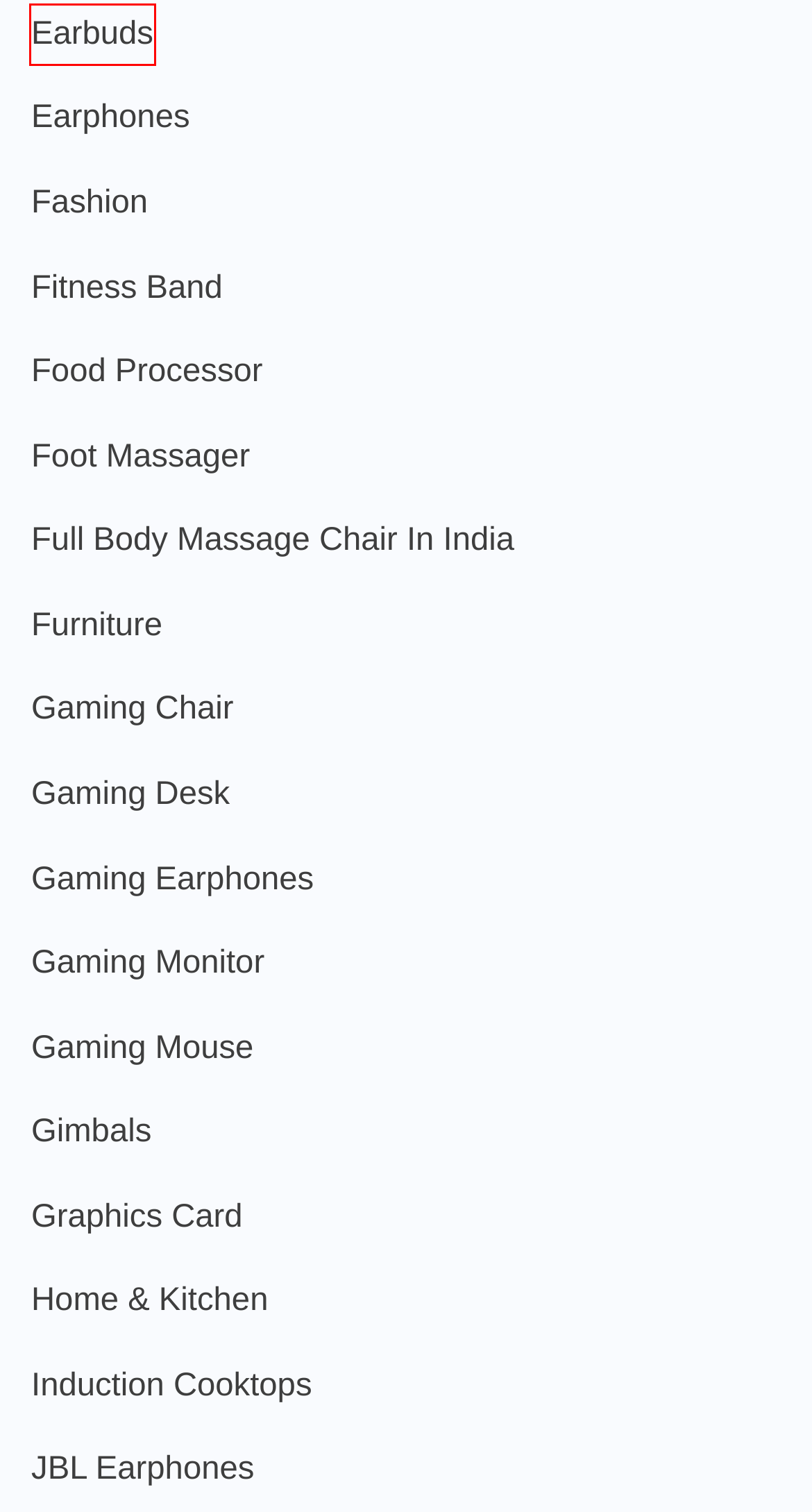Analyze the screenshot of a webpage with a red bounding box and select the webpage description that most accurately describes the new page resulting from clicking the element inside the red box. Here are the candidates:
A. Home & Kitchen - My Techie Talk
B. Gimbals - My Techie Talk
C. Earbuds - My Techie Talk
D. Gaming Desk - My Techie Talk
E. Fitness Band - My Techie Talk
F. Gaming Mouse - My Techie Talk
G. JBL Earphones - My Techie Talk
H. Full Body Massage Chair In India - My Techie Talk

C